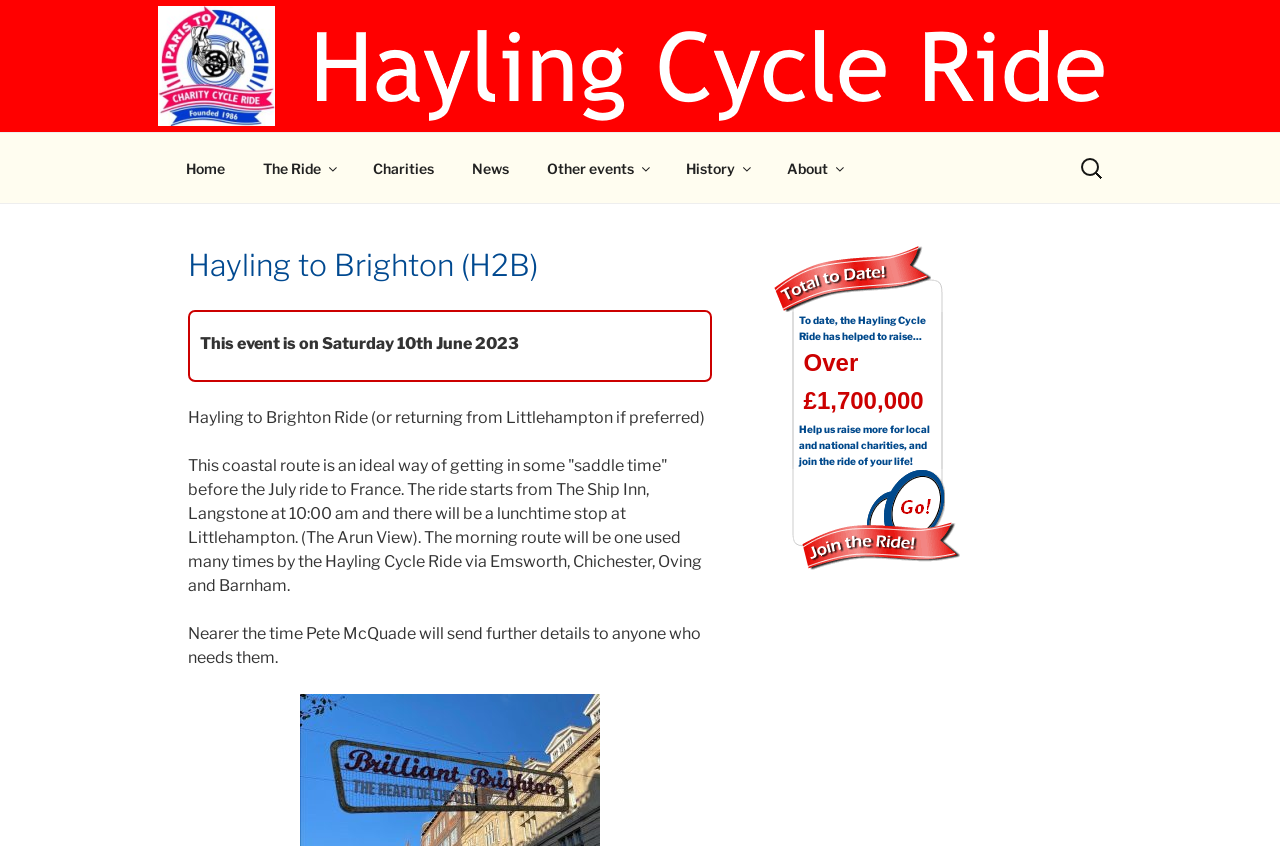Predict the bounding box coordinates for the UI element described as: "alt="total raised so far"". The coordinates should be four float numbers between 0 and 1, presented as [left, top, right, bottom].

[0.599, 0.352, 0.756, 0.372]